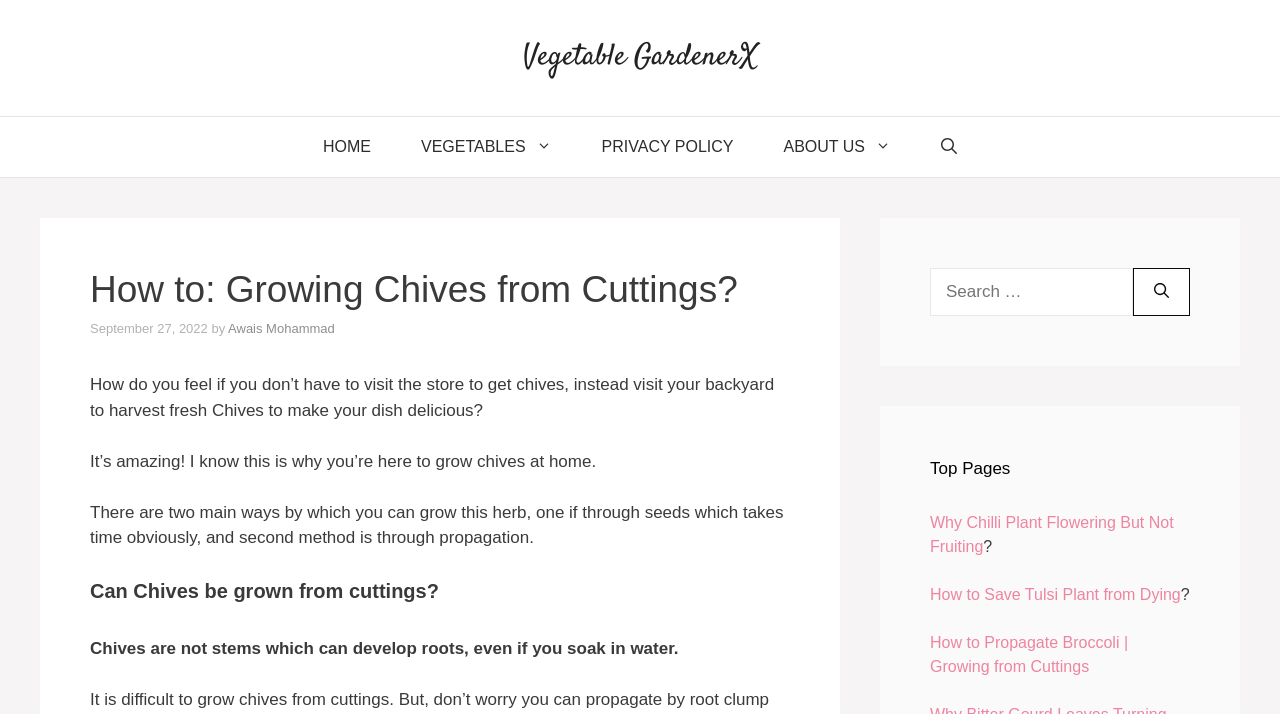What is the date of the article?
Could you please answer the question thoroughly and with as much detail as possible?

I found the date of the article by looking at the time element in the content section, which is located below the main heading. The time element contains the text 'September 27, 2022'.